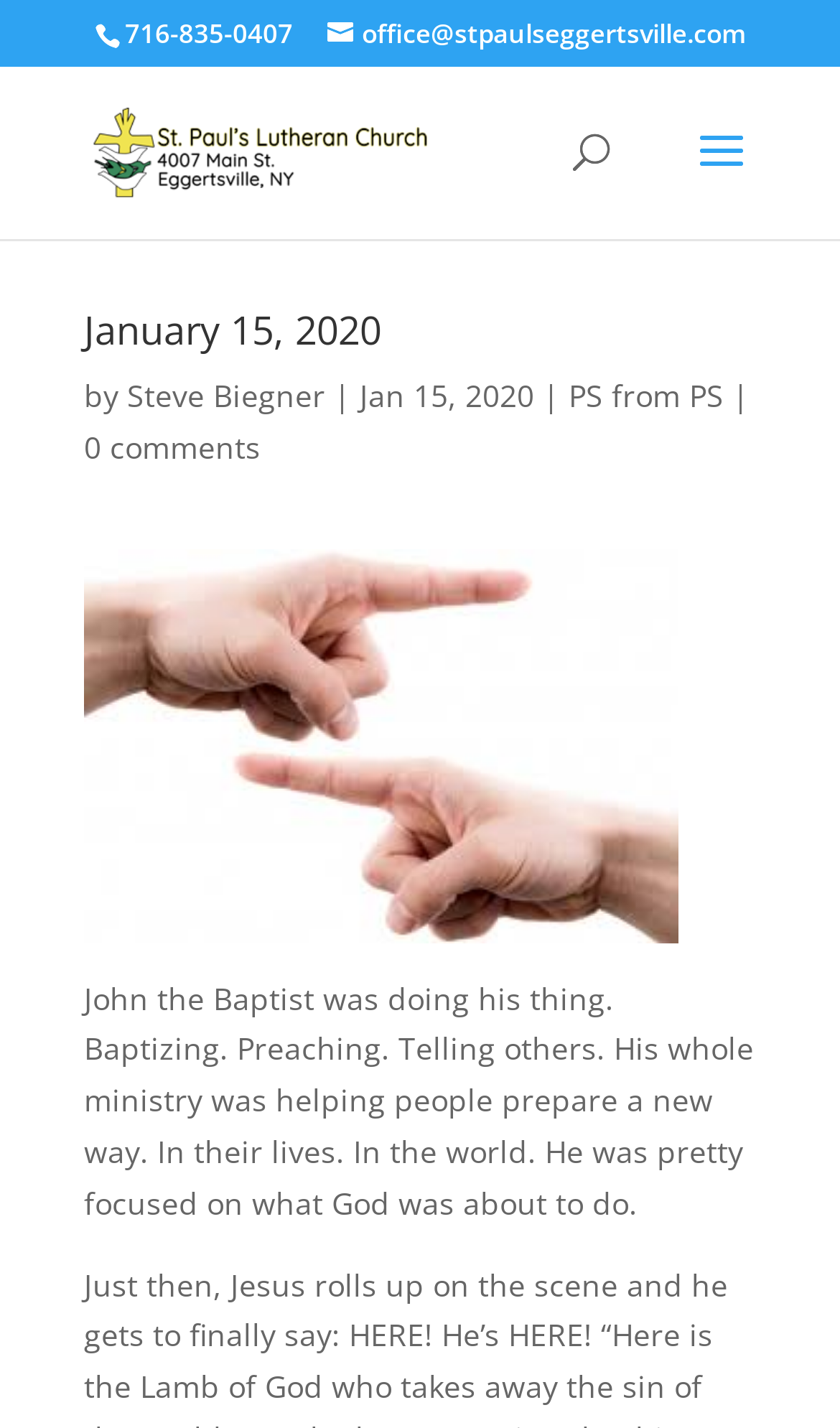Mark the bounding box of the element that matches the following description: "name="s" placeholder="Search …" title="Search for:"".

[0.463, 0.046, 0.823, 0.049]